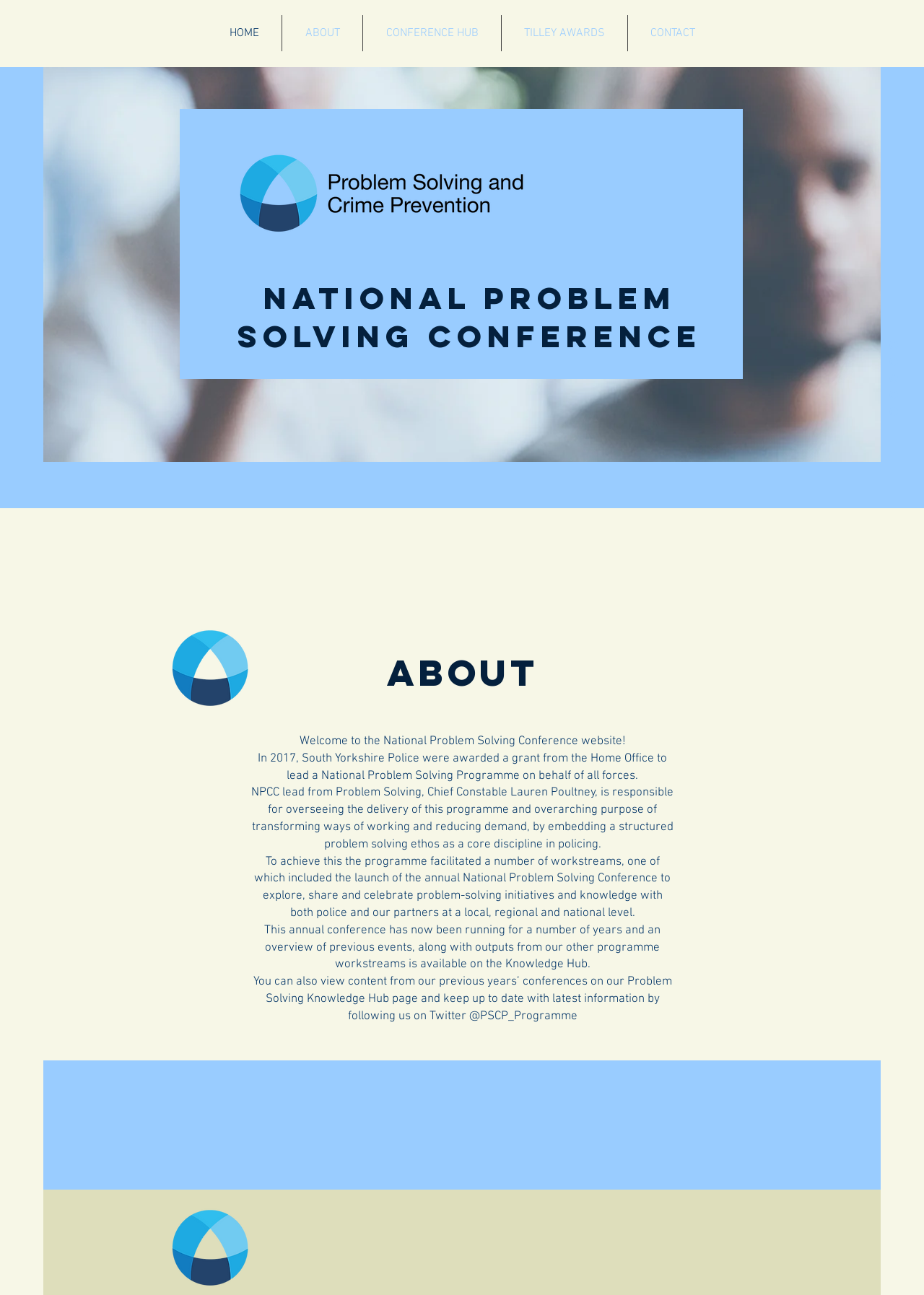Offer an extensive depiction of the webpage and its key elements.

The webpage is about the National Problem Solving Conference and Tilley Awards applications. At the top, there is a navigation bar with links to "HOME", "ABOUT", "CONFERENCE HUB", "TILLEY AWARDS", and "CONTACT". Below the navigation bar, there is a large heading that reads "National problem solving conference". To the left of the heading, there is a logo image. 

On the left side of the page, there is a secondary navigation bar with links to "About", "Schedule", "TILLEY AWARDS", "CONTACT", and "Footer", each accompanied by a small image. 

The main content of the page is divided into two sections. The first section is about the National Problem Solving Conference, with a heading "About" and several paragraphs of text that describe the conference's purpose and history. There is also a logo image at the top of this section.

The second section is about the upcoming National Problem Solving Conference 2024, with a heading "NATIONAL PROBLEM SOLVING CONFERENCE 2024" and a subheading "SAVE THE DATE - 2nd-4th october 2024".